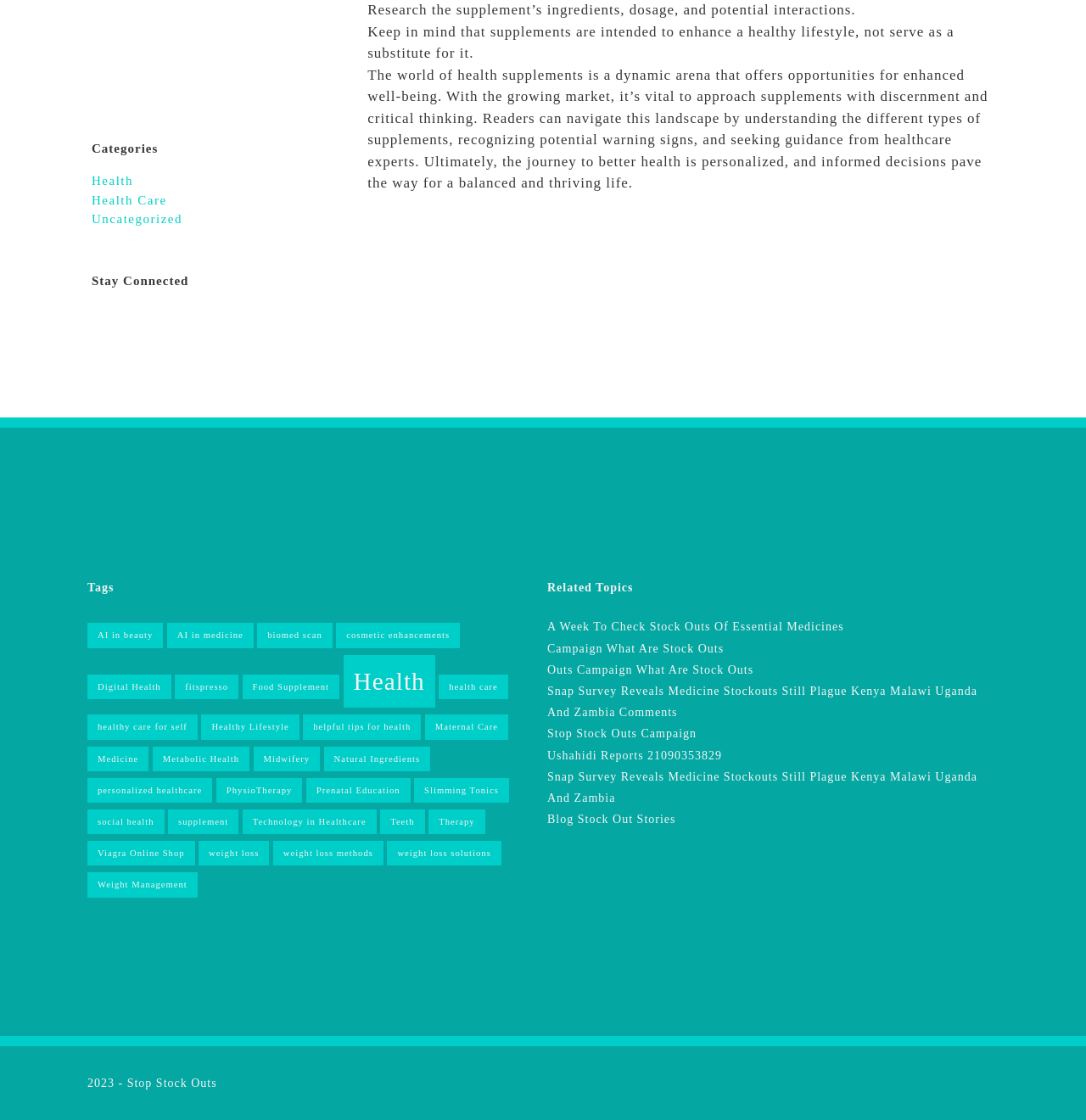Respond with a single word or phrase:
How many categories are listed on this webpage?

3